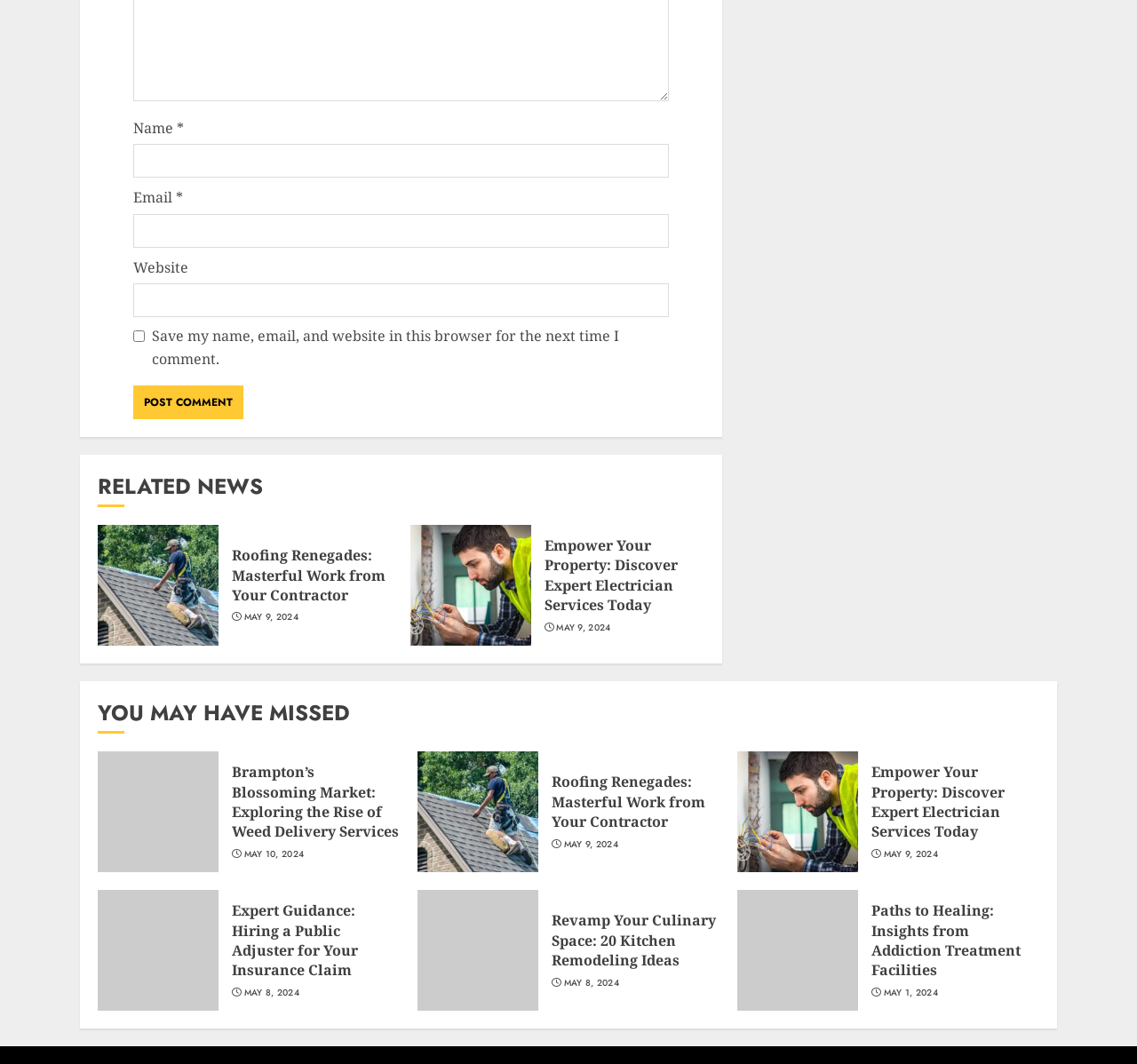Using the elements shown in the image, answer the question comprehensively: What is the date of the 'Empower Your Property: Discover Expert Electrician Services Today' article?

I found the link element with the text 'MAY 9, 2024' next to the heading 'Empower Your Property: Discover Expert Electrician Services Today', which indicates the date of the article.